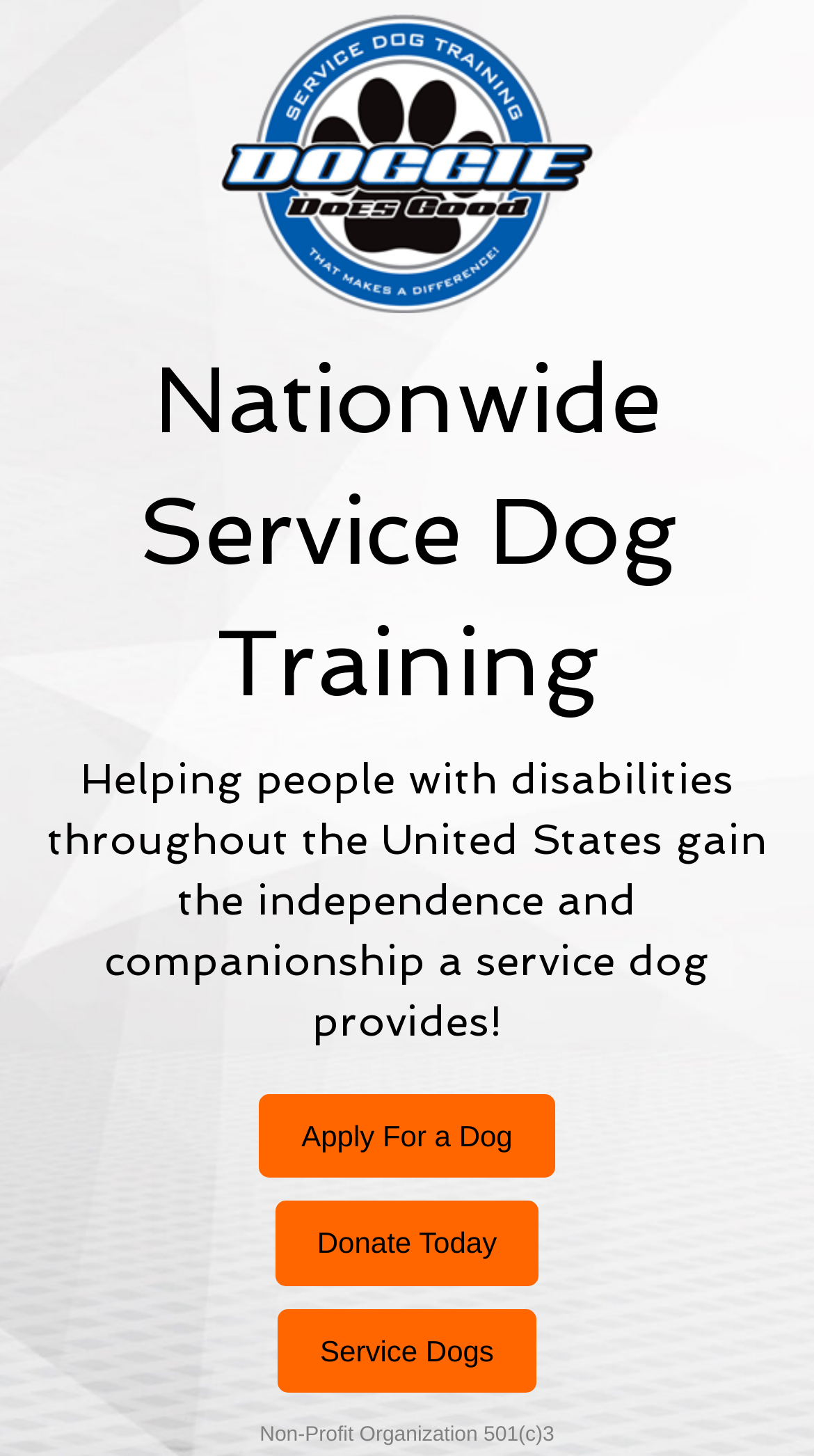What type of organization is Doggie Does Good?
Answer with a single word or phrase, using the screenshot for reference.

Non-Profit Organization